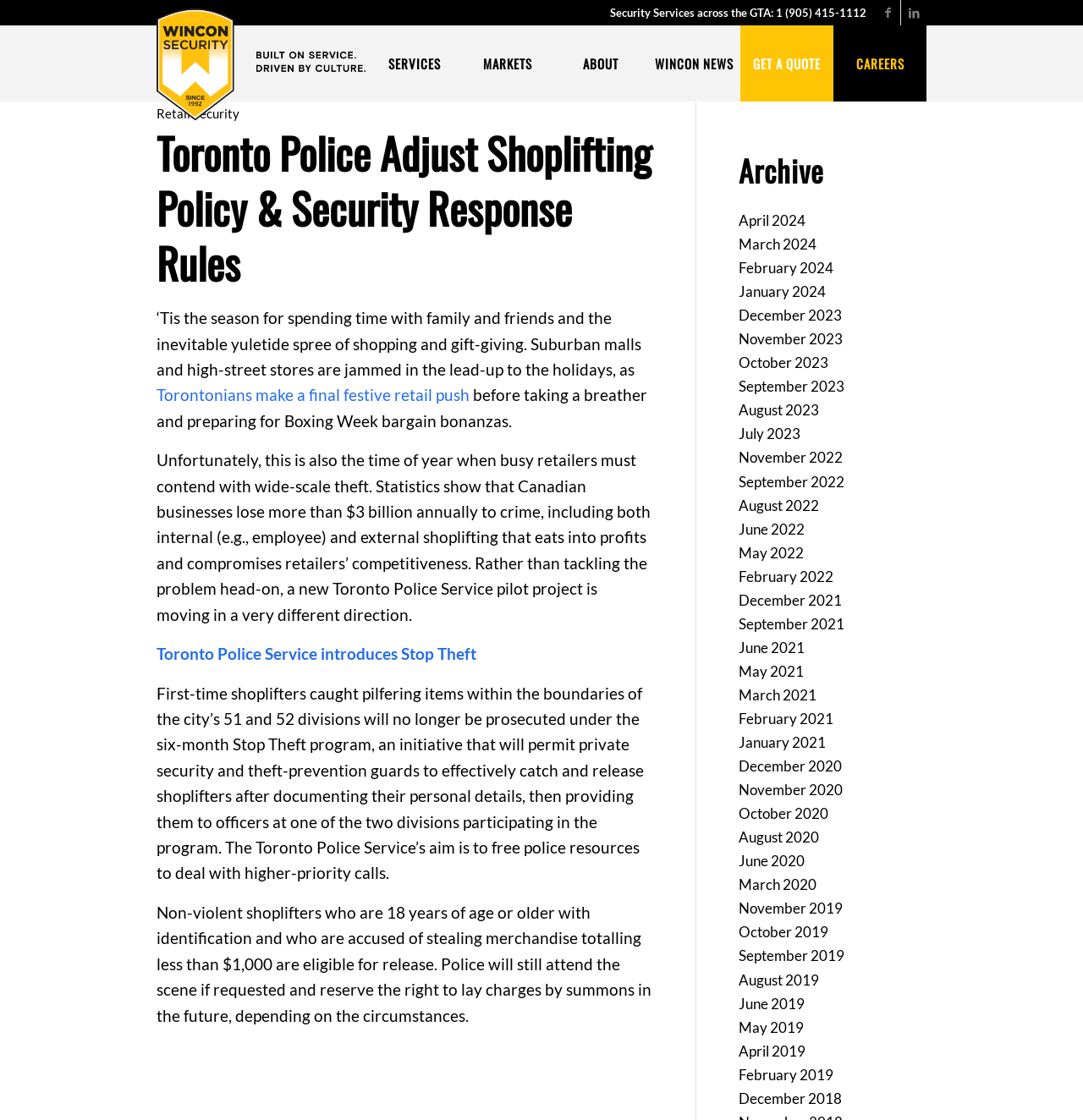Provide the bounding box coordinates of the HTML element this sentence describes: "About". The bounding box coordinates consist of four float numbers between 0 and 1, i.e., [left, top, right, bottom].

[0.512, 0.023, 0.598, 0.091]